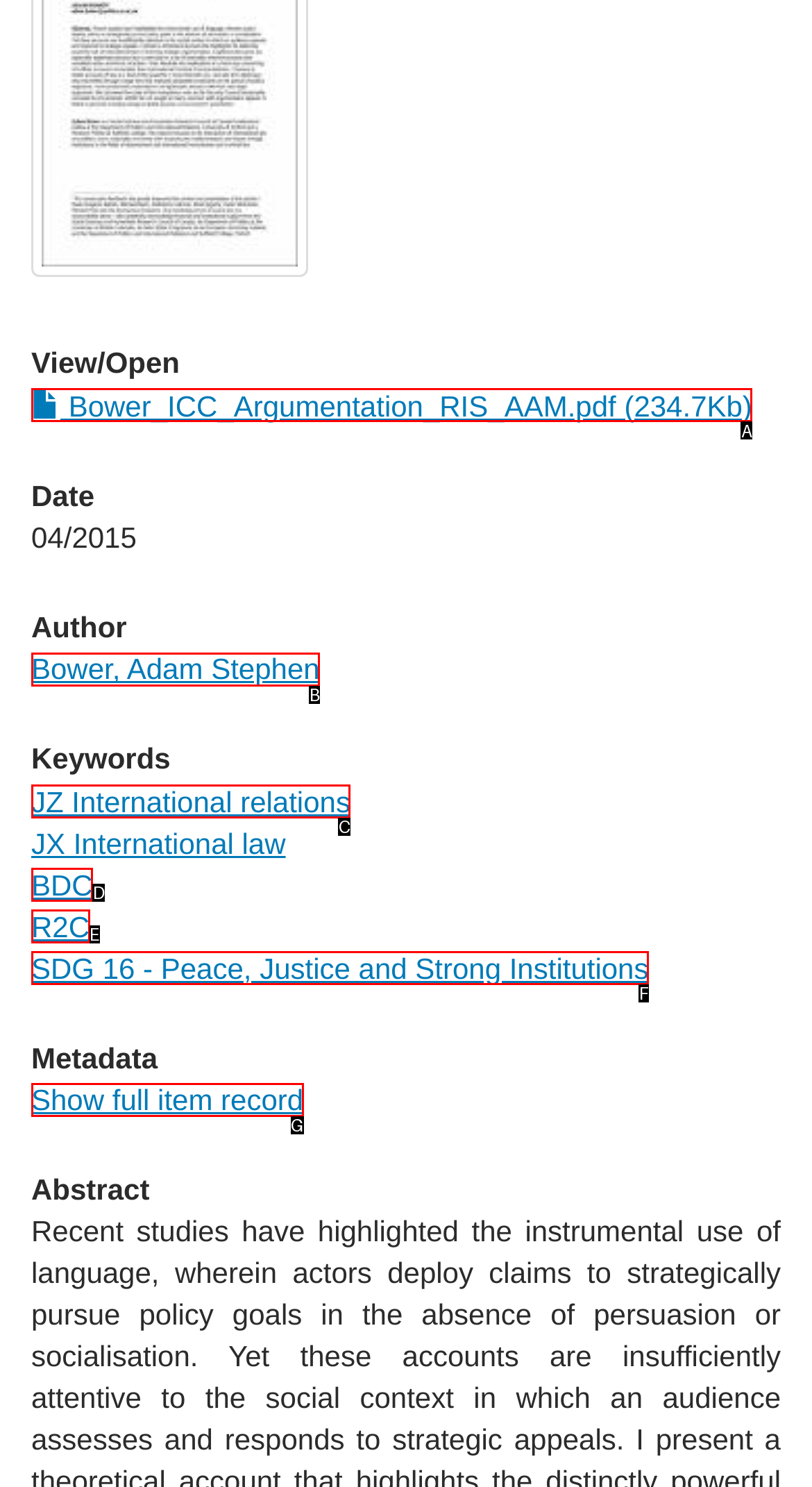Identify the HTML element that corresponds to the description: BDC Provide the letter of the matching option directly from the choices.

D